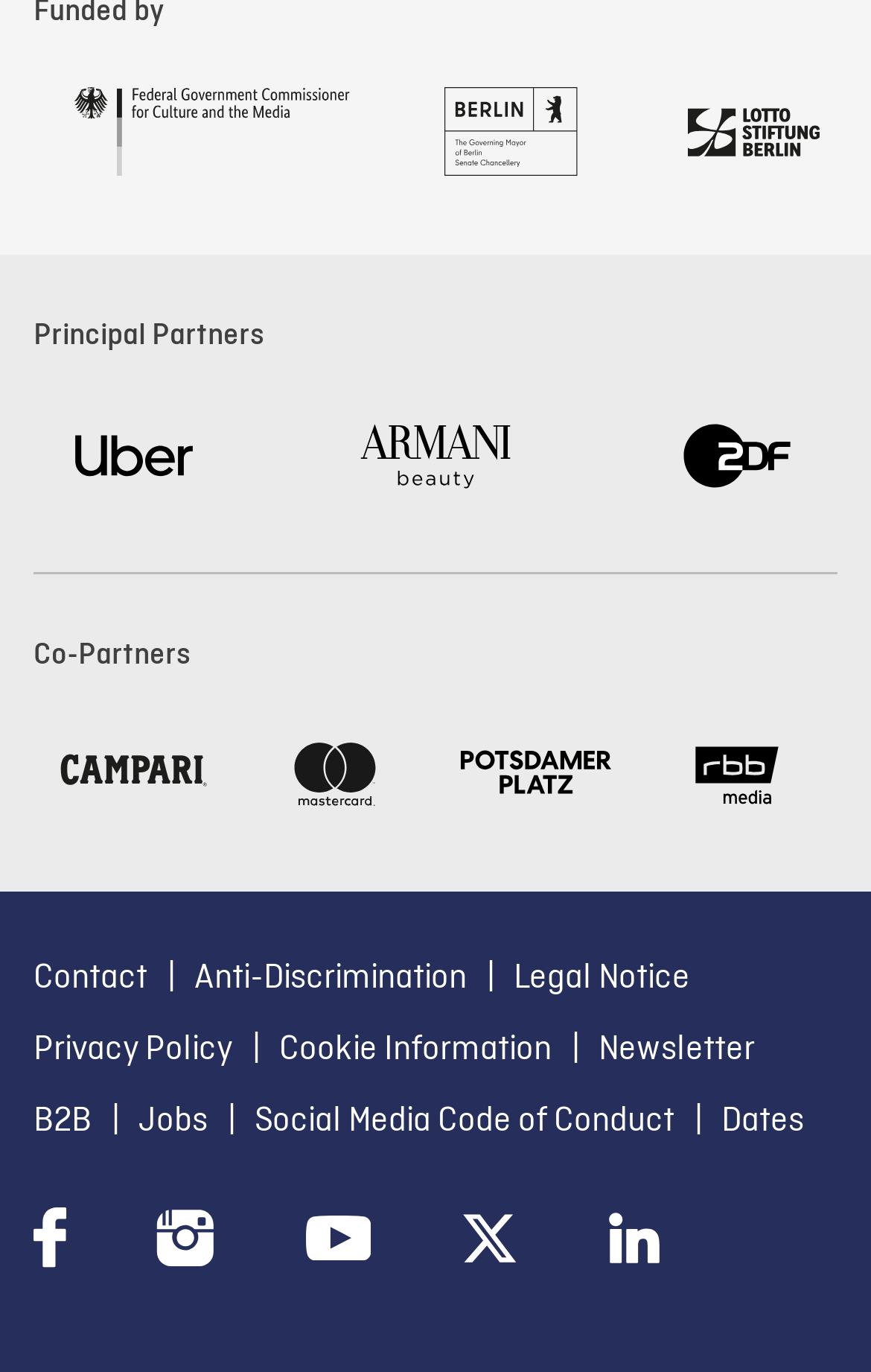Determine the coordinates of the bounding box for the clickable area needed to execute this instruction: "Open the menu".

None